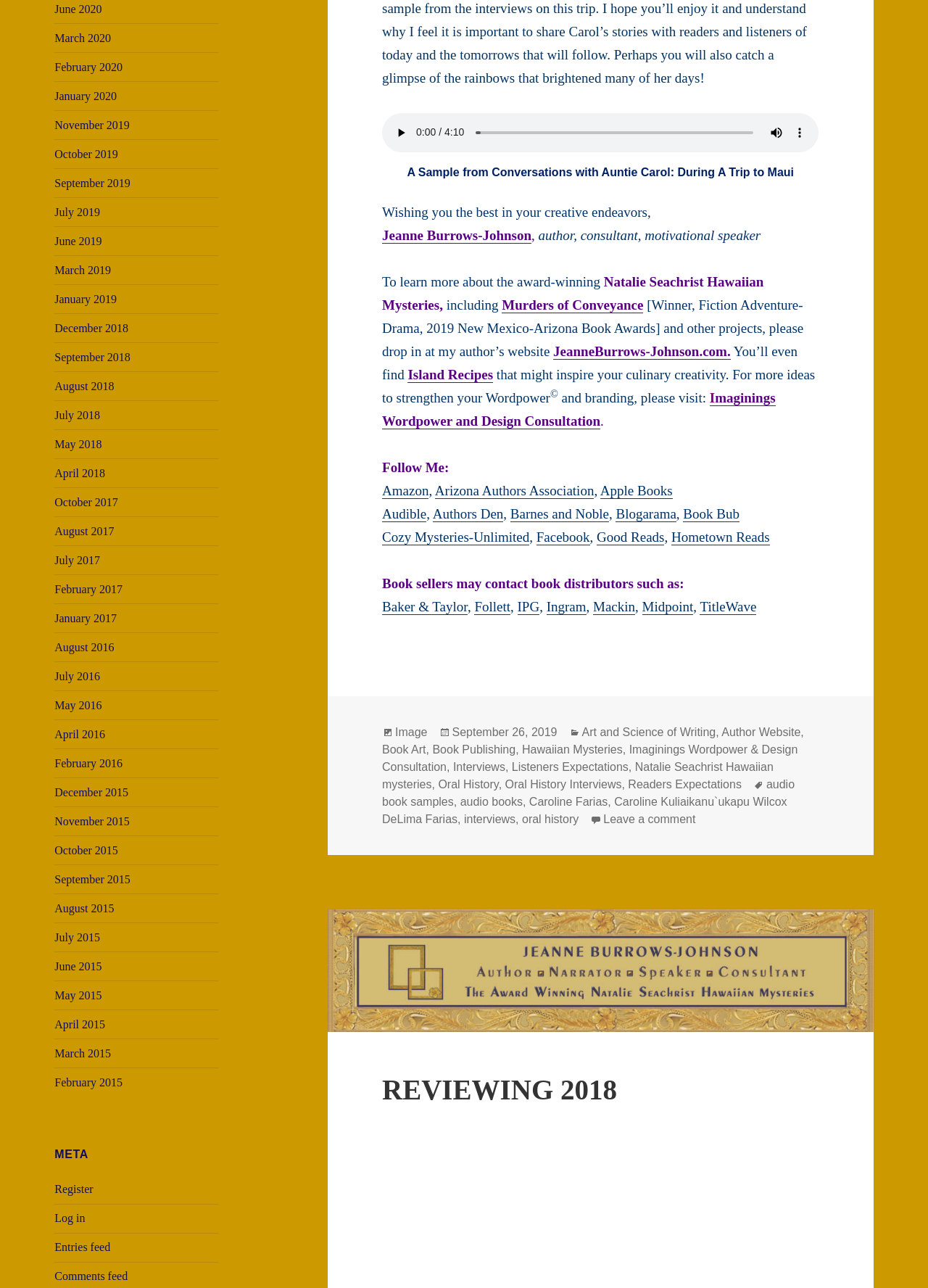Please reply with a single word or brief phrase to the question: 
What is the name of the consultancy mentioned in the text?

Imaginings Wordpower and Design Consultation